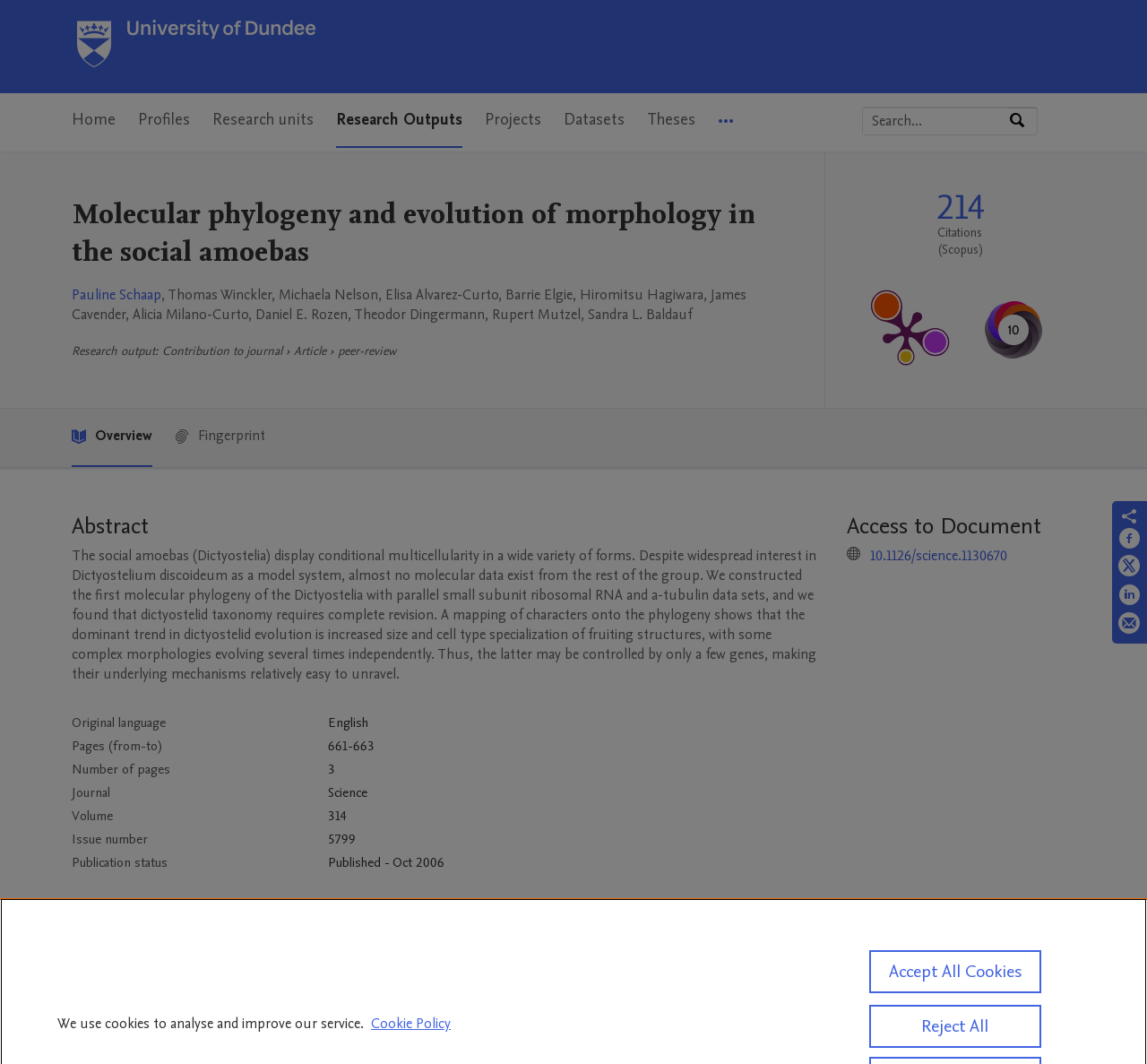Please give a concise answer to this question using a single word or phrase: 
Who are the authors of the research output?

Pauline Schaap, Thomas Winckler, Michaela Nelson, ...